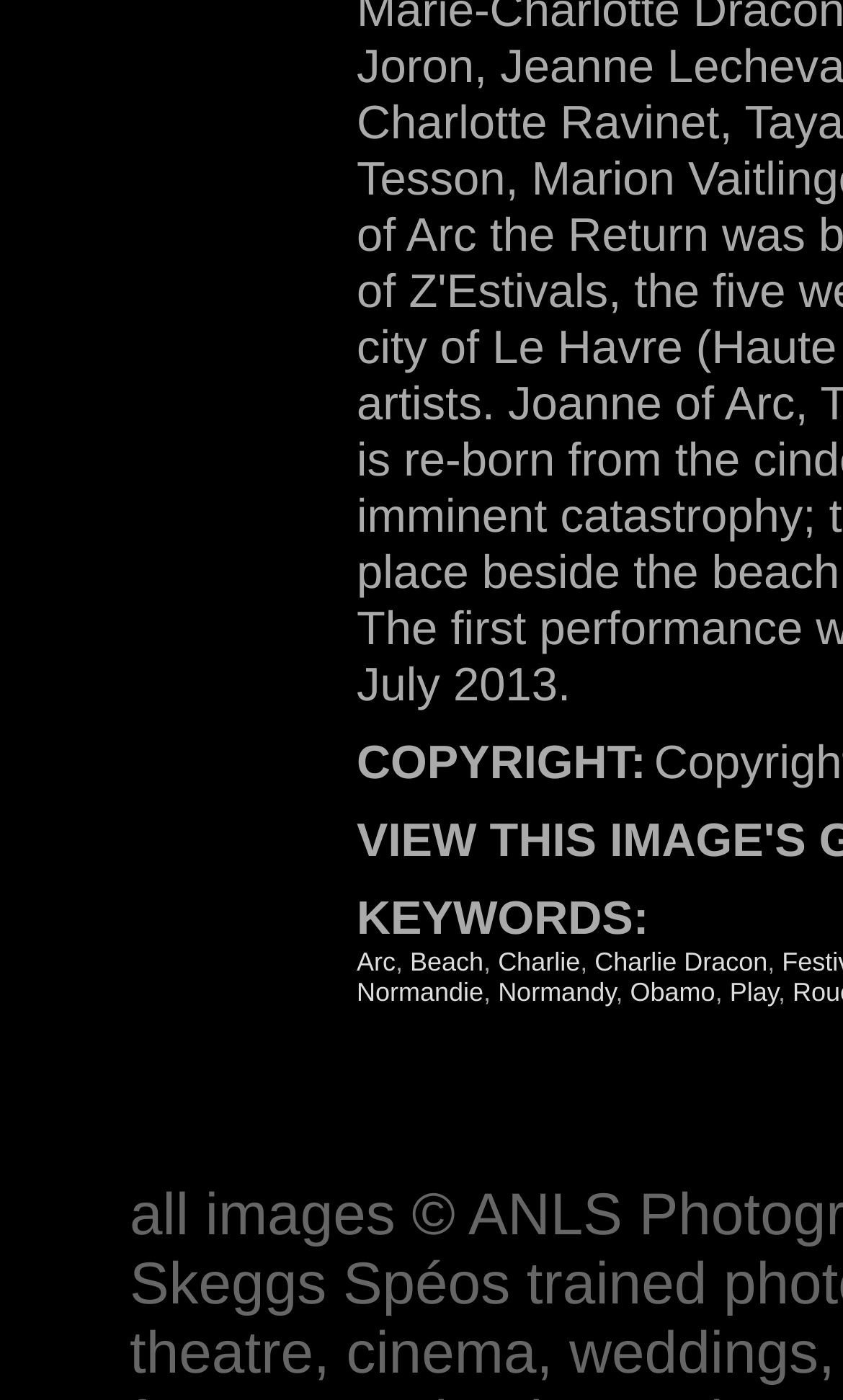How many keywords are listed on the webpage?
Using the picture, provide a one-word or short phrase answer.

8